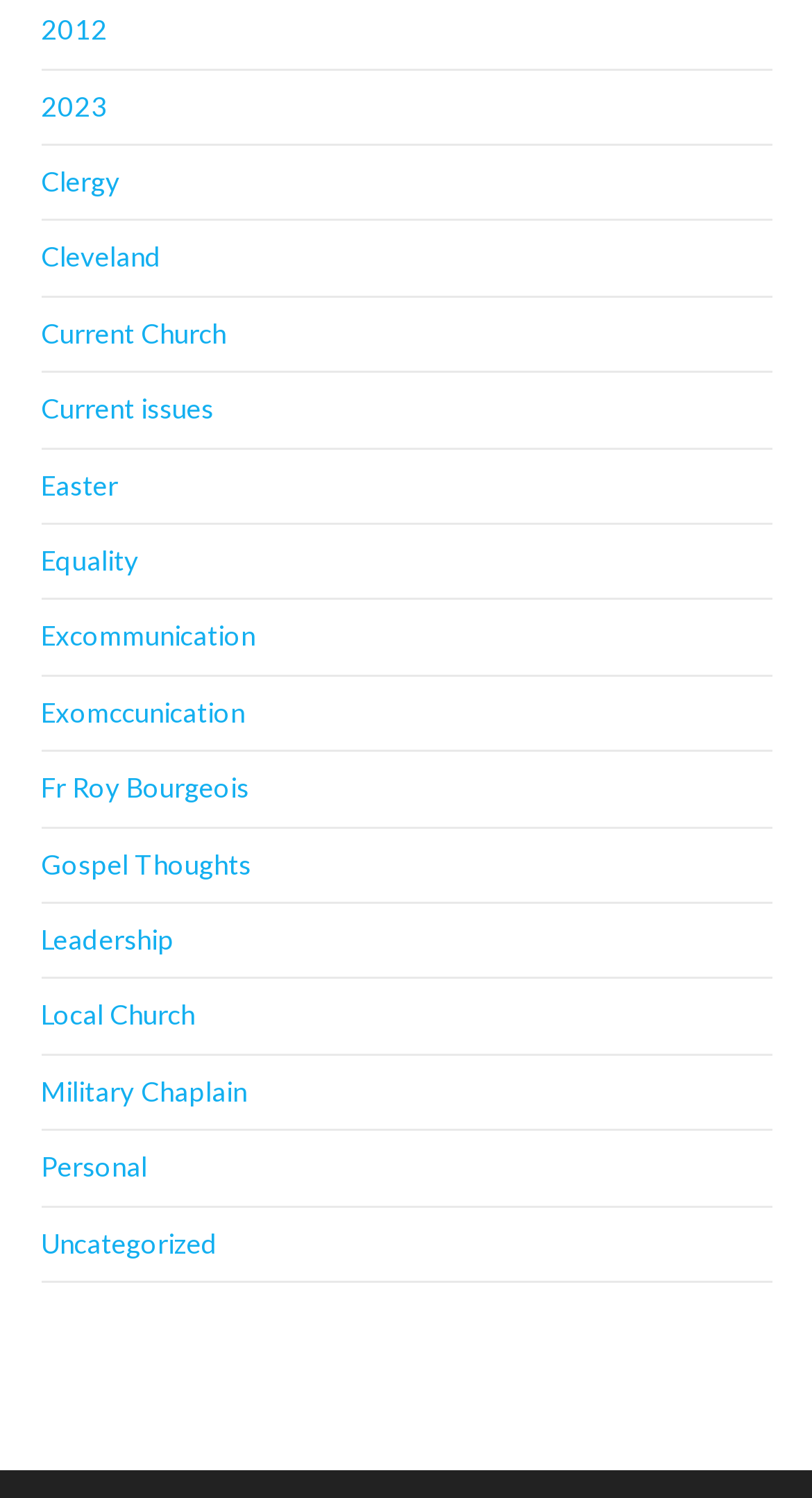Using the details from the image, please elaborate on the following question: How many links are related to the Church?

The webpage contains links related to the Church, including 'Clergy', 'Current Church', 'Local Church', and 'Military Chaplain', which totals 4 links.